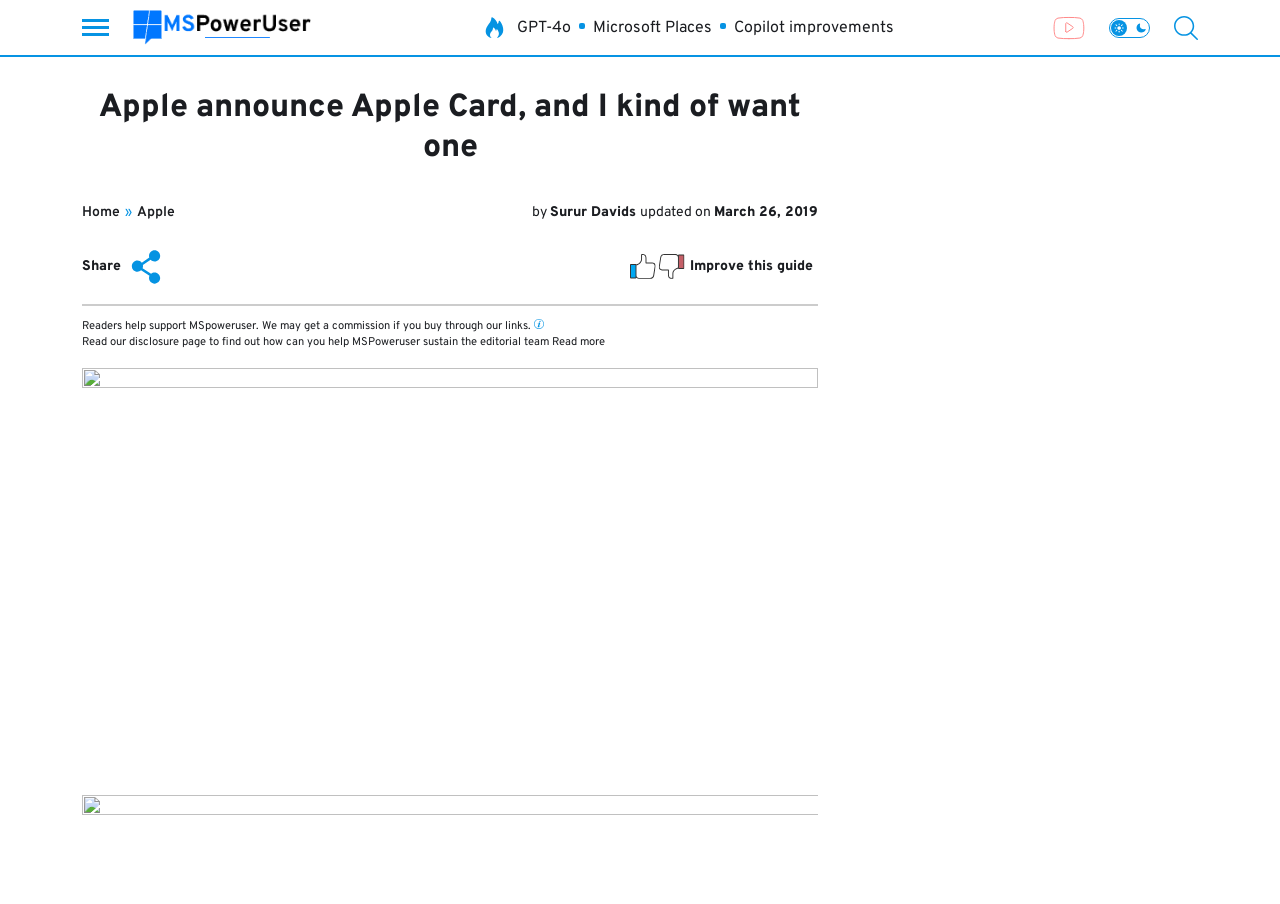Please identify the bounding box coordinates of the element on the webpage that should be clicked to follow this instruction: "Go to YouTube channel". The bounding box coordinates should be given as four float numbers between 0 and 1, formatted as [left, top, right, bottom].

[0.823, 0.017, 0.848, 0.044]